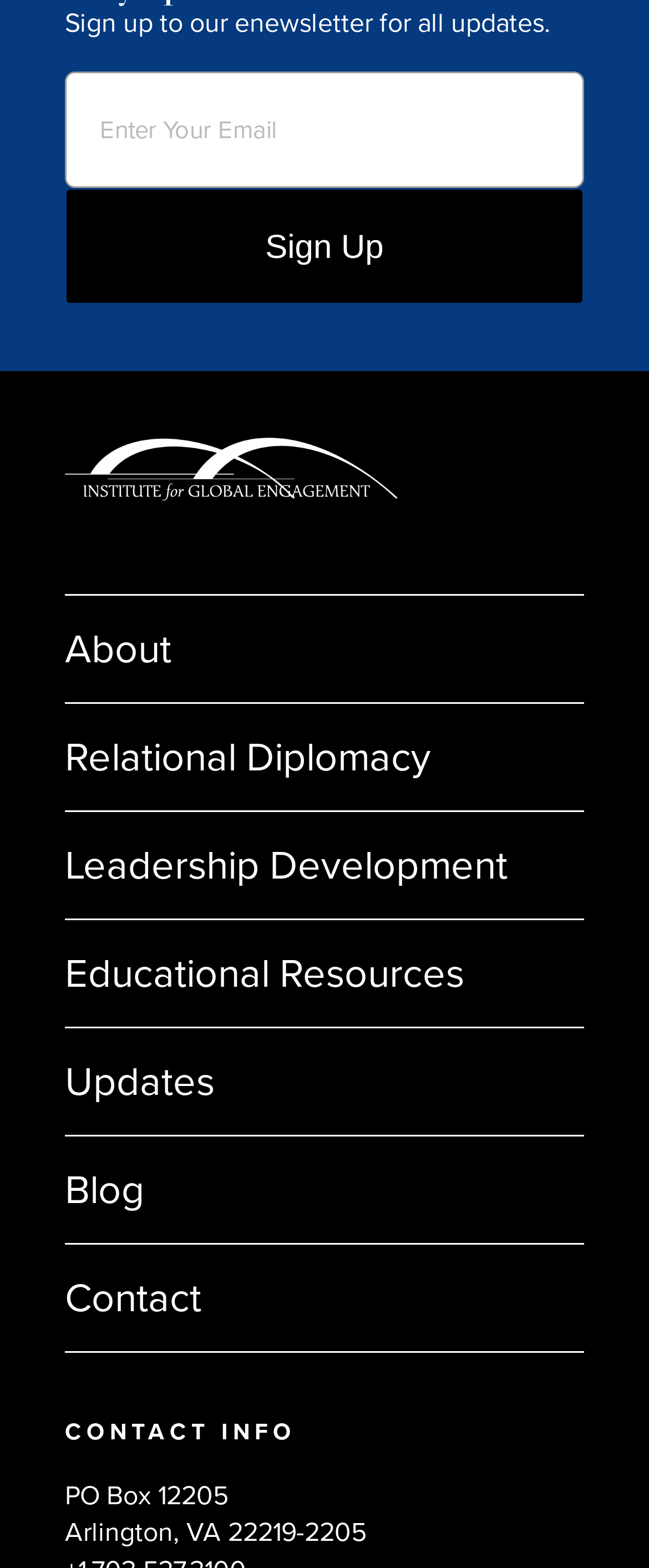Respond to the question below with a single word or phrase:
What is the purpose of the textbox?

Email input